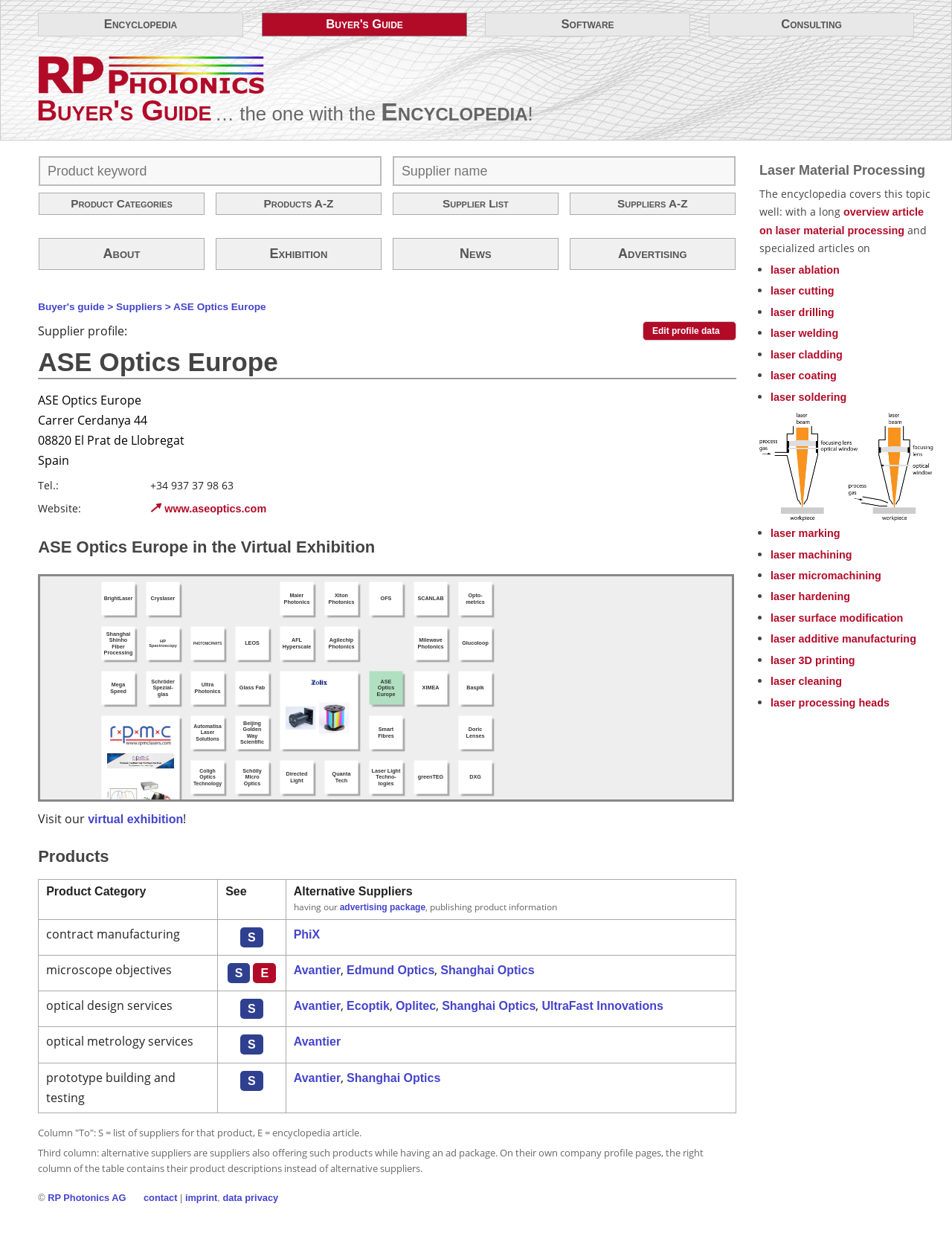Determine the bounding box coordinates for the area that needs to be clicked to fulfill this task: "View product categories". The coordinates must be given as four float numbers between 0 and 1, i.e., [left, top, right, bottom].

[0.042, 0.158, 0.214, 0.173]